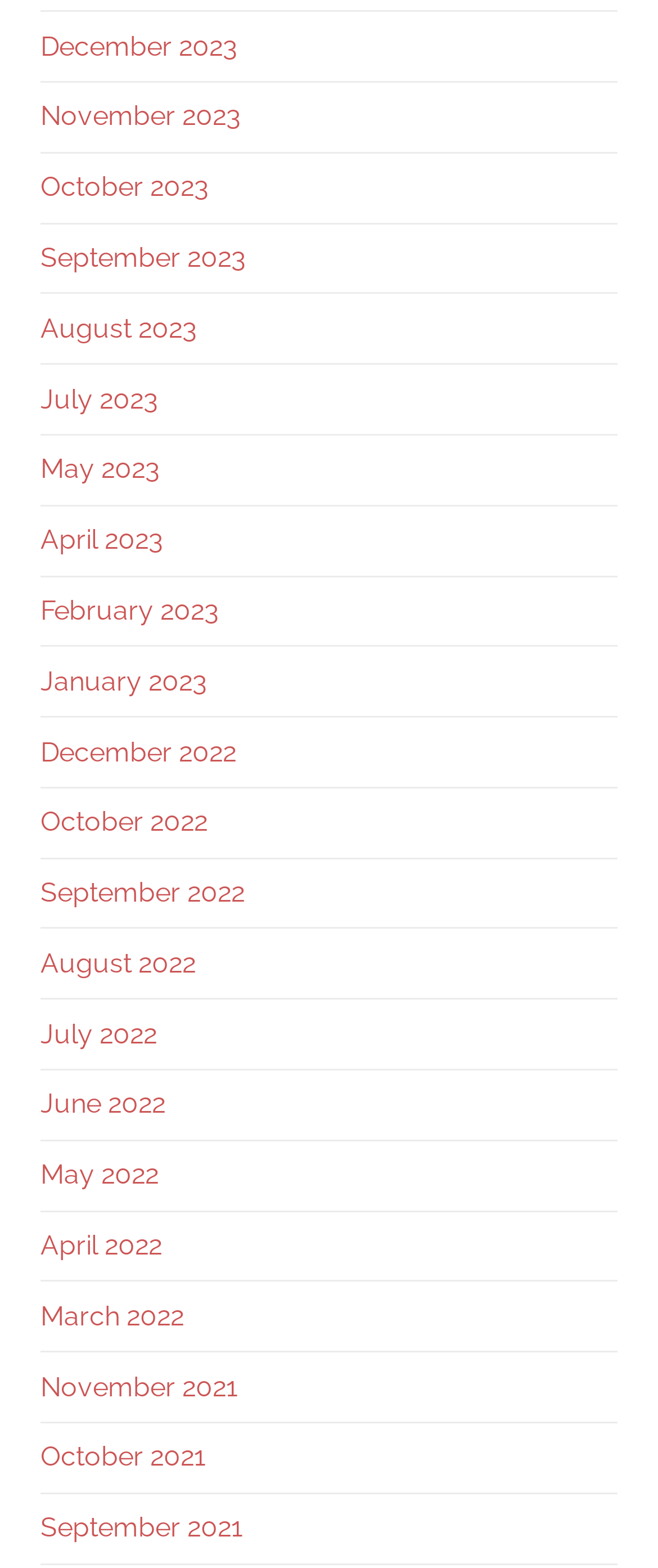Indicate the bounding box coordinates of the element that needs to be clicked to satisfy the following instruction: "View July 2022". The coordinates should be four float numbers between 0 and 1, i.e., [left, top, right, bottom].

[0.062, 0.649, 0.238, 0.669]